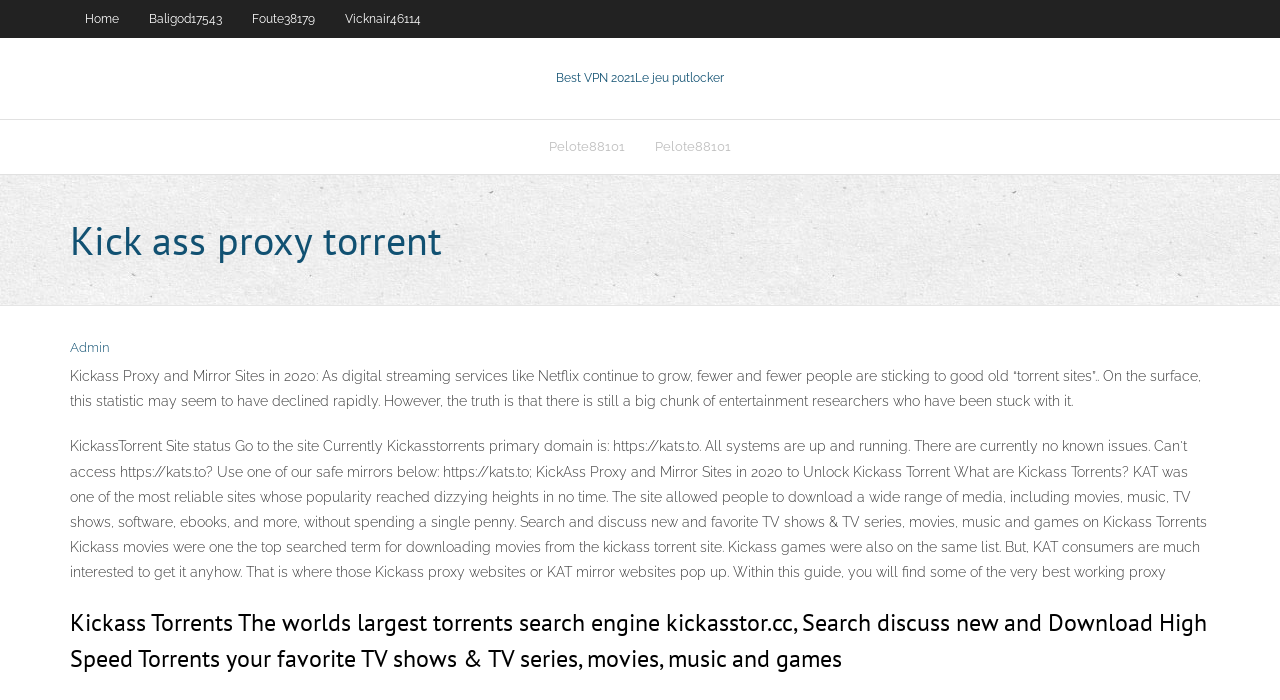Identify the bounding box coordinates of the element that should be clicked to fulfill this task: "Learn more about hiring a personal trainer". The coordinates should be provided as four float numbers between 0 and 1, i.e., [left, top, right, bottom].

None